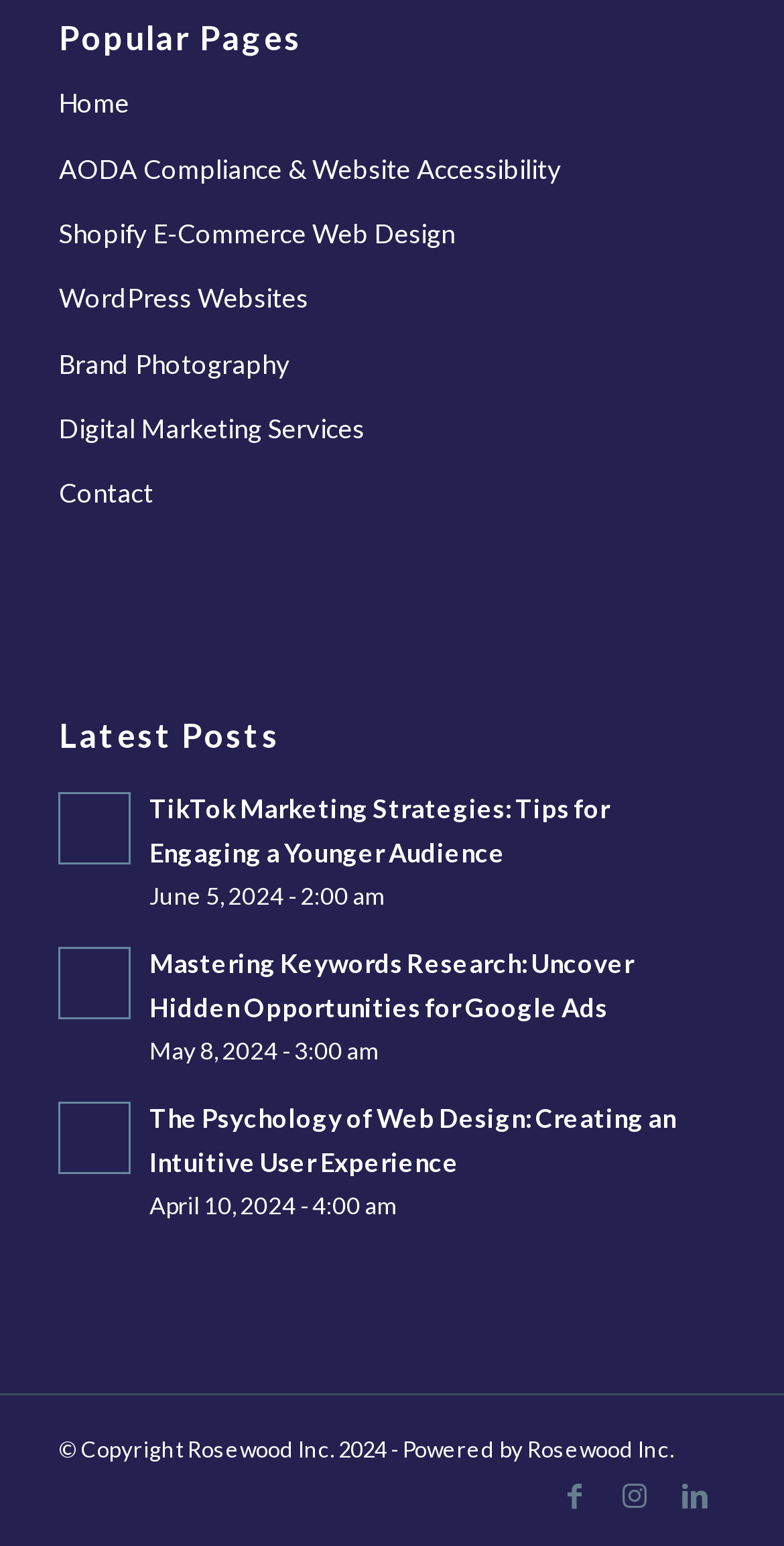Bounding box coordinates should be in the format (top-left x, top-left y, bottom-right x, bottom-right y) and all values should be floating point numbers between 0 and 1. Determine the bounding box coordinate for the UI element described as: Home

[0.075, 0.047, 0.925, 0.089]